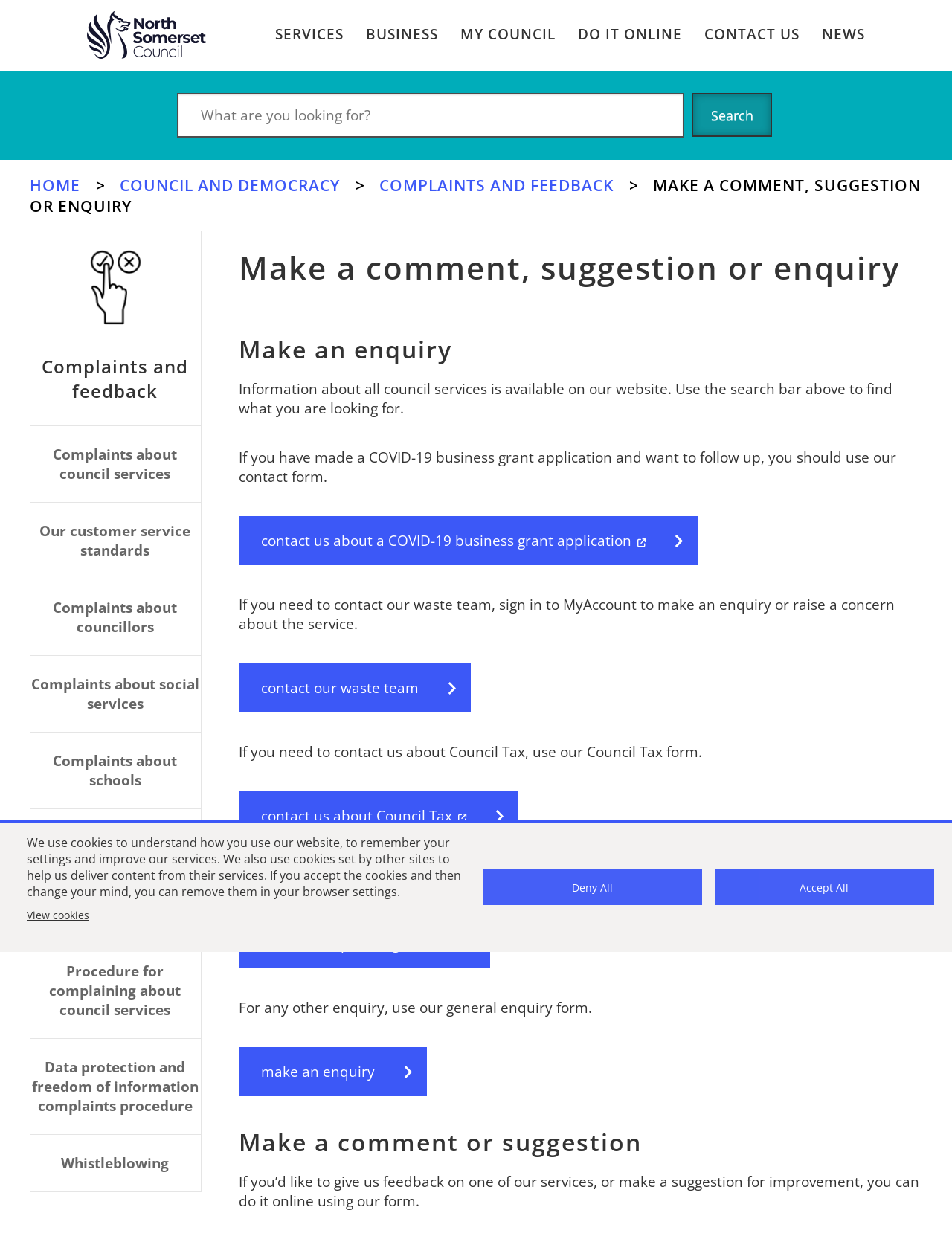Please determine the bounding box coordinates of the element's region to click for the following instruction: "Search for something".

[0.186, 0.075, 0.719, 0.111]